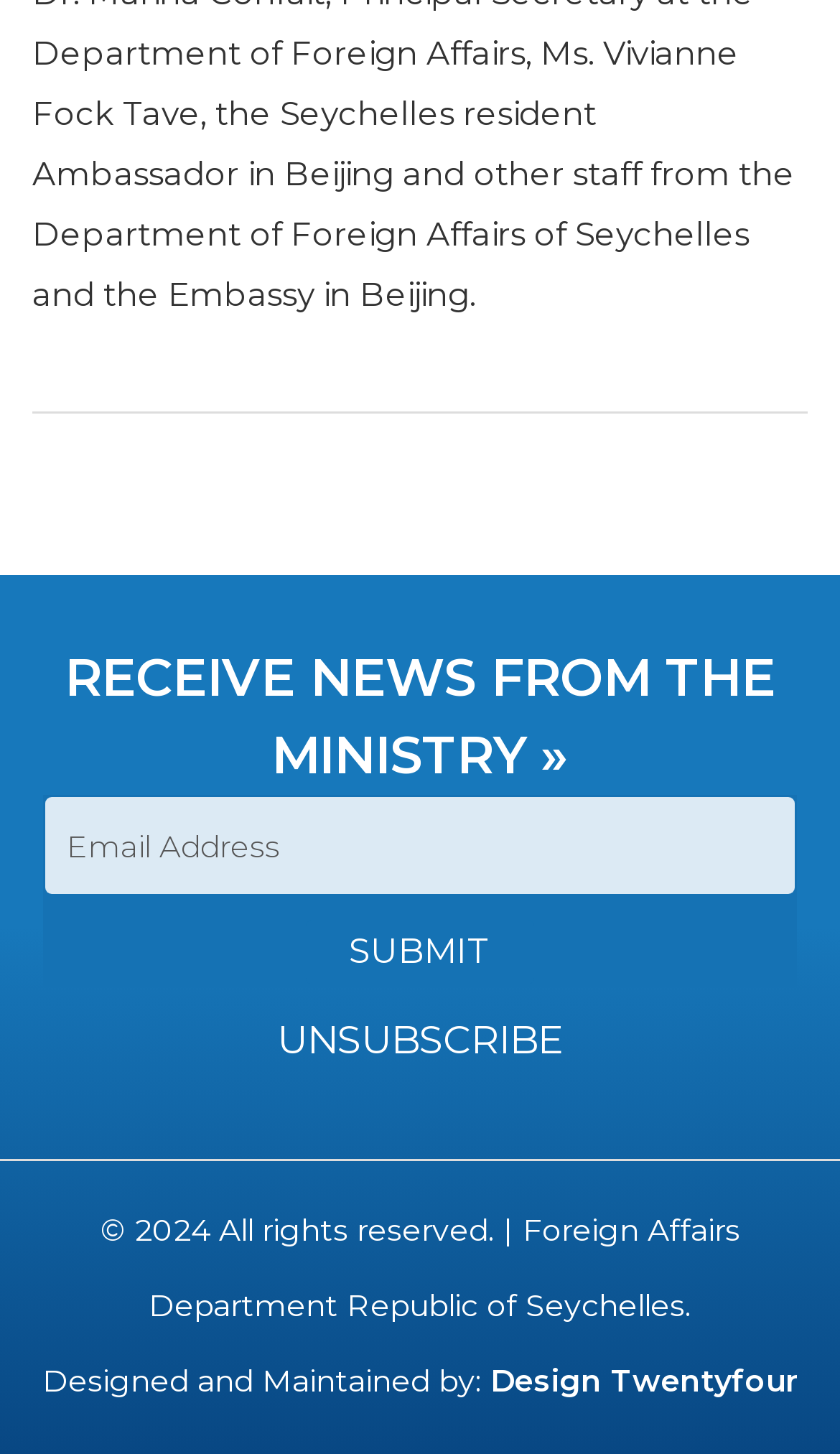Who designed and maintained the website?
Please provide a single word or phrase based on the screenshot.

Design Twentyfour